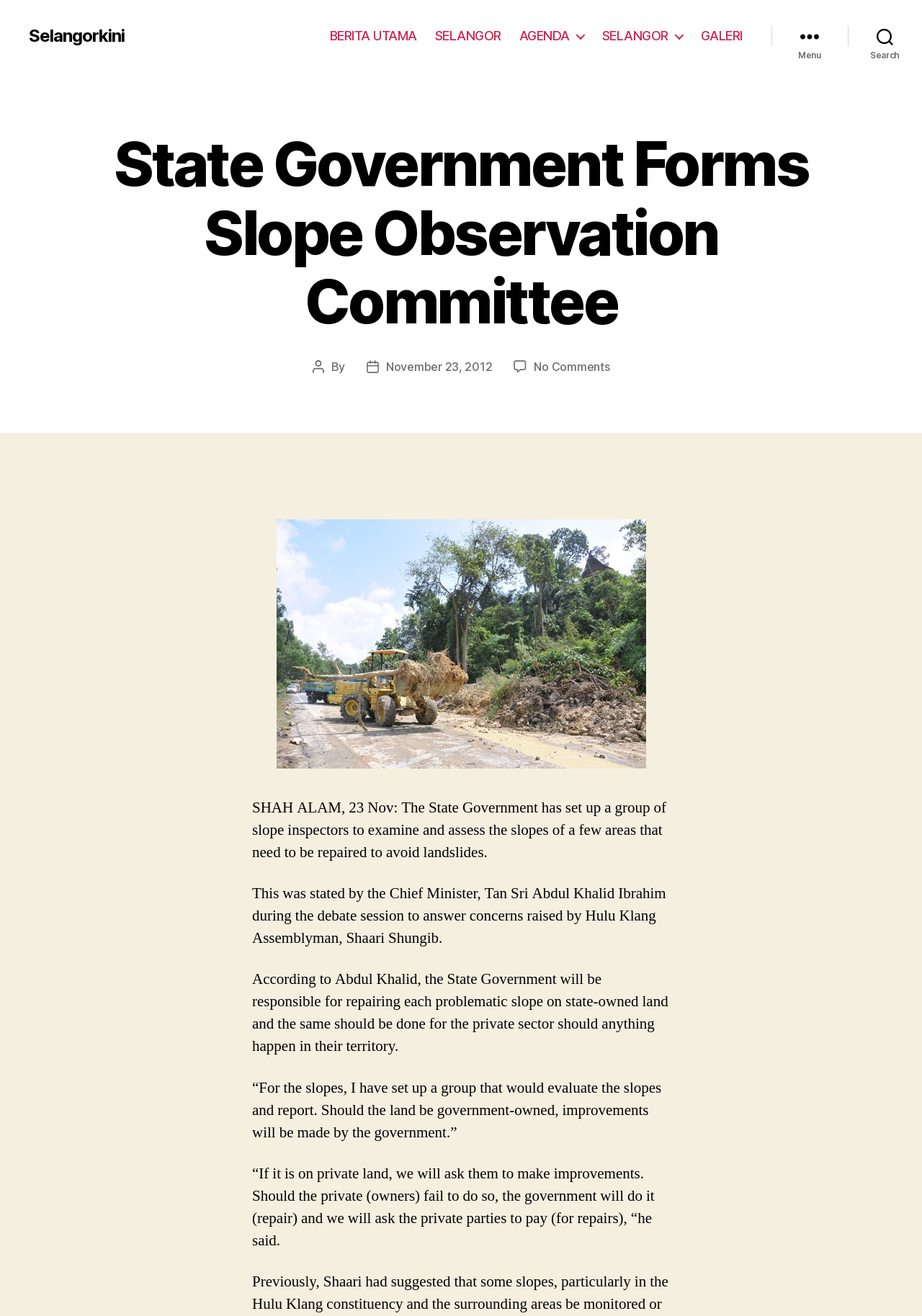Please mark the bounding box coordinates of the area that should be clicked to carry out the instruction: "Click on the 'No Comments on State Government Forms Slope Observation Committee' link".

[0.579, 0.273, 0.661, 0.284]